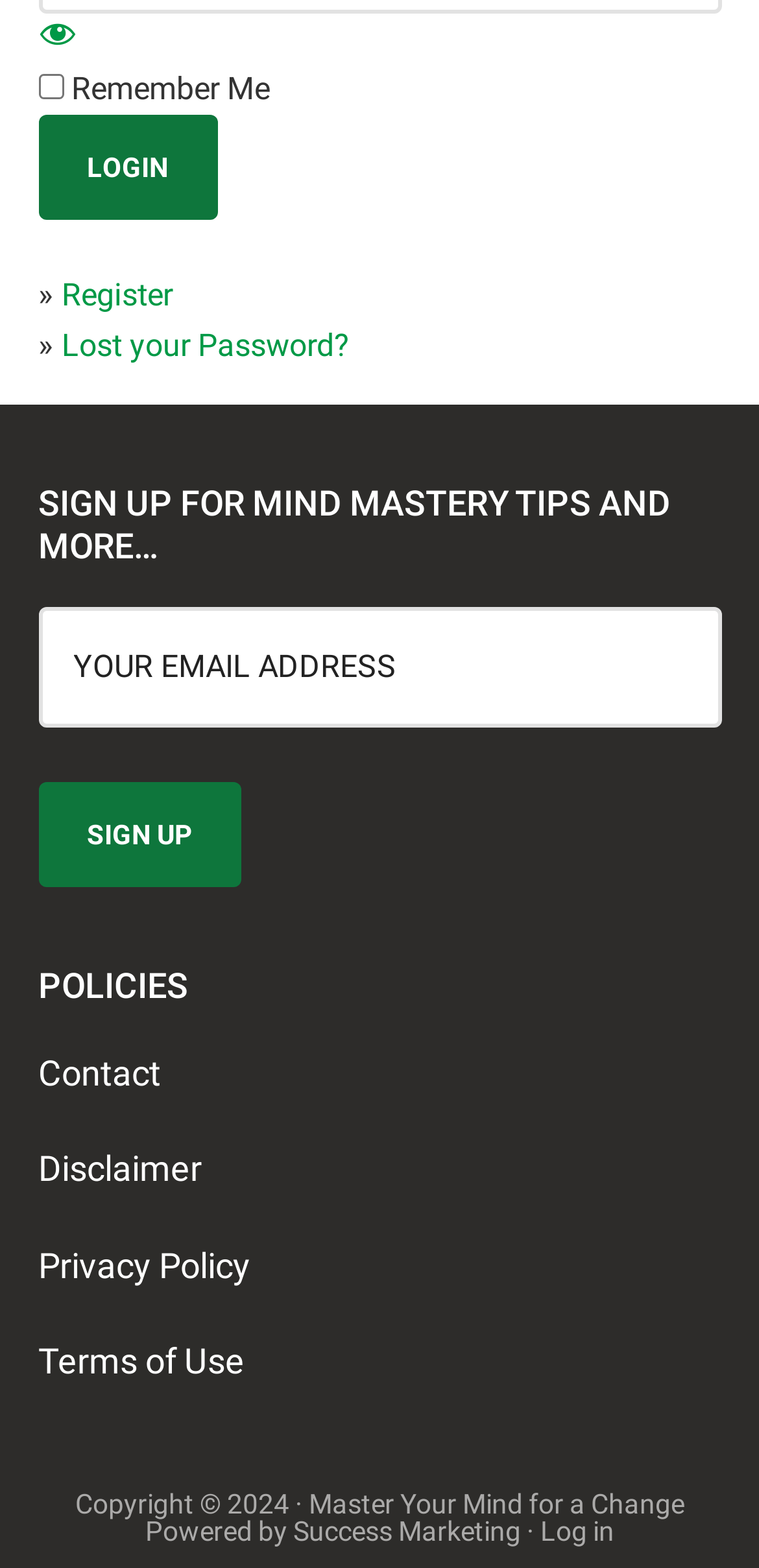Identify the bounding box coordinates for the UI element that matches this description: "Log in".

[0.712, 0.966, 0.809, 0.986]